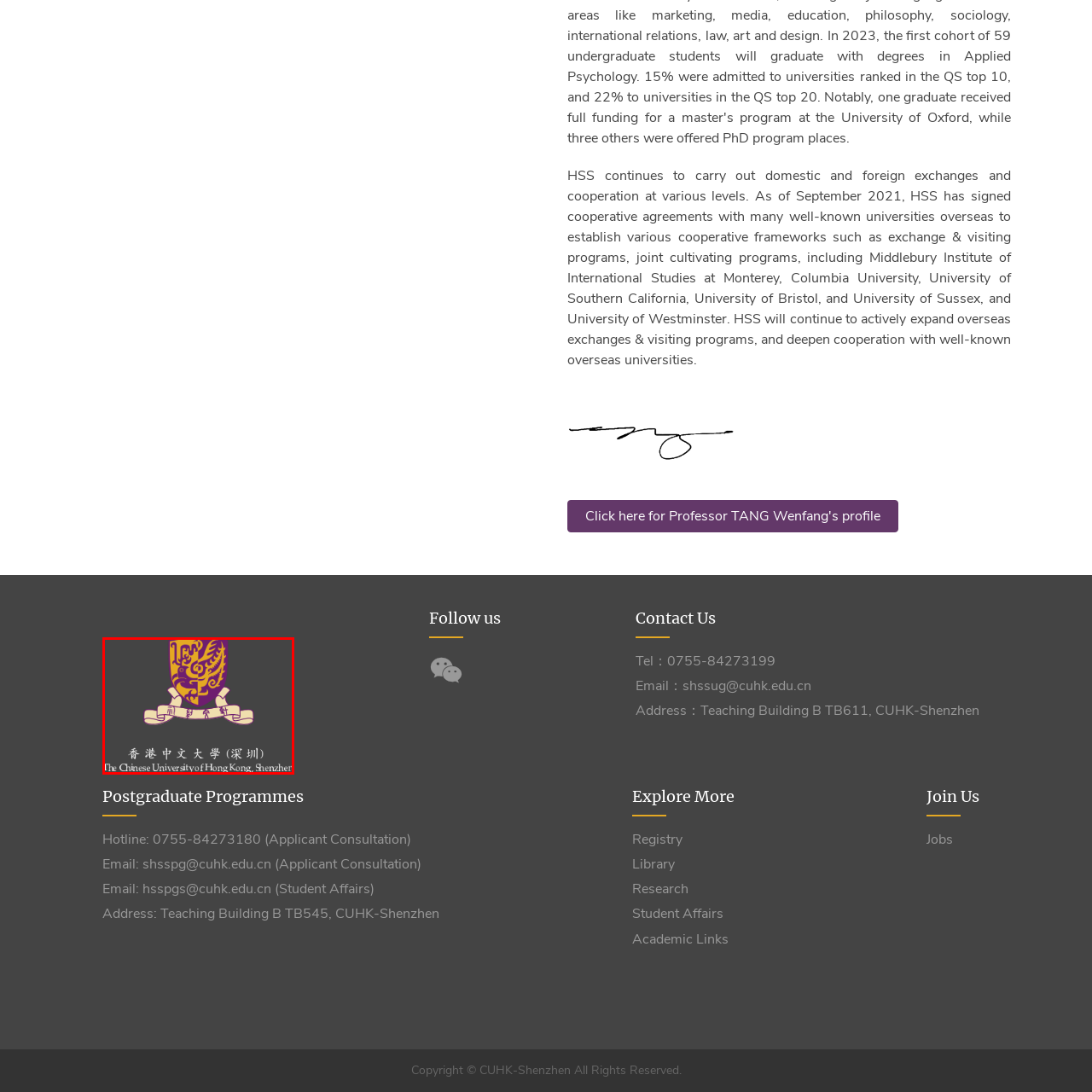What is symbolized by the crest's intricate designs?
Examine the image inside the red bounding box and give an in-depth answer to the question, using the visual evidence provided.

The question asks about the symbolism of the crest's intricate designs. According to the caption, the crest's intricate designs symbolize academic excellence and cultural heritage, which reflects the university's values and mission.